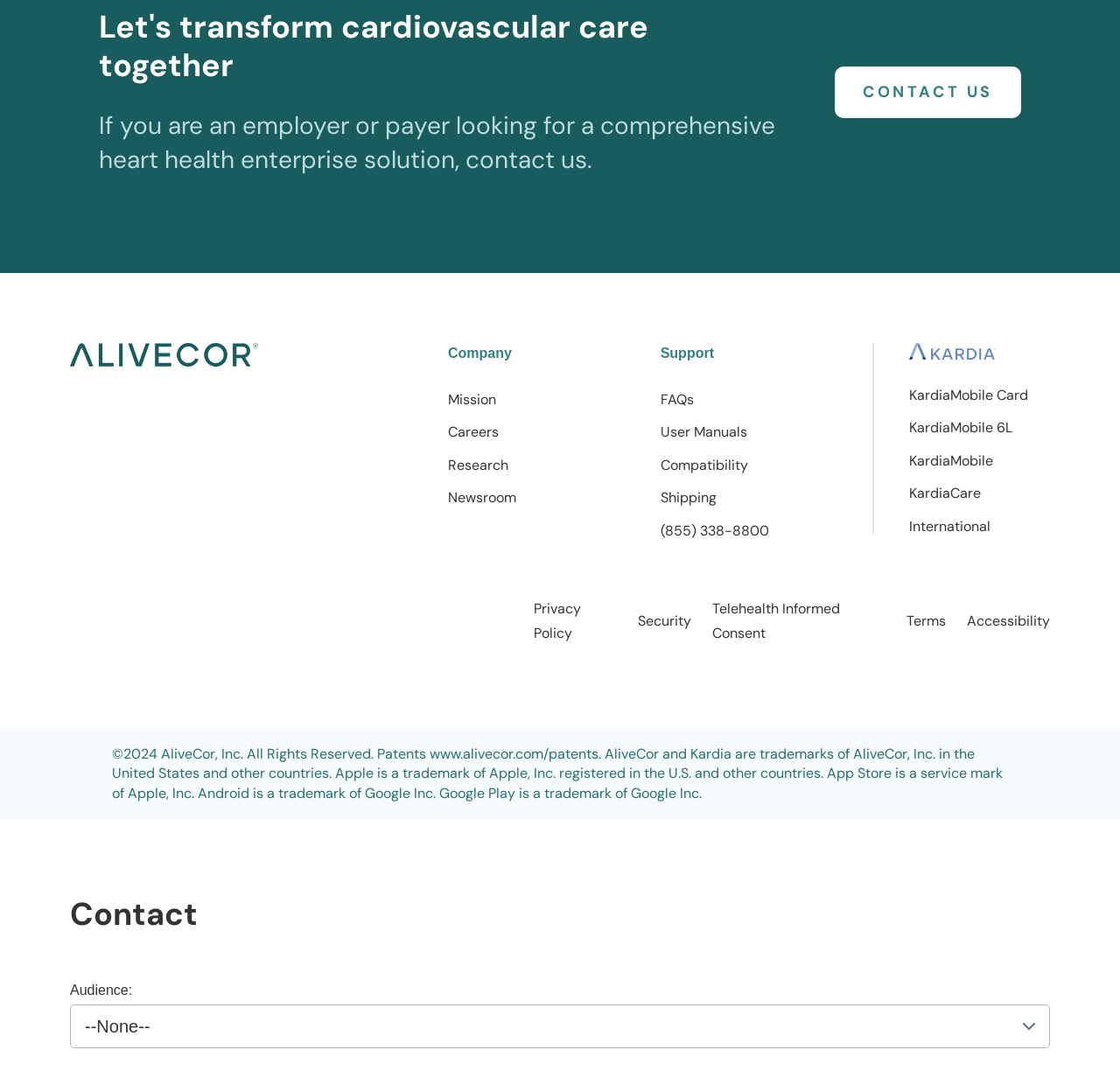Please indicate the bounding box coordinates for the clickable area to complete the following task: "Follow NCBI on Twitter". The coordinates should be specified as four float numbers between 0 and 1, i.e., [left, top, right, bottom].

None